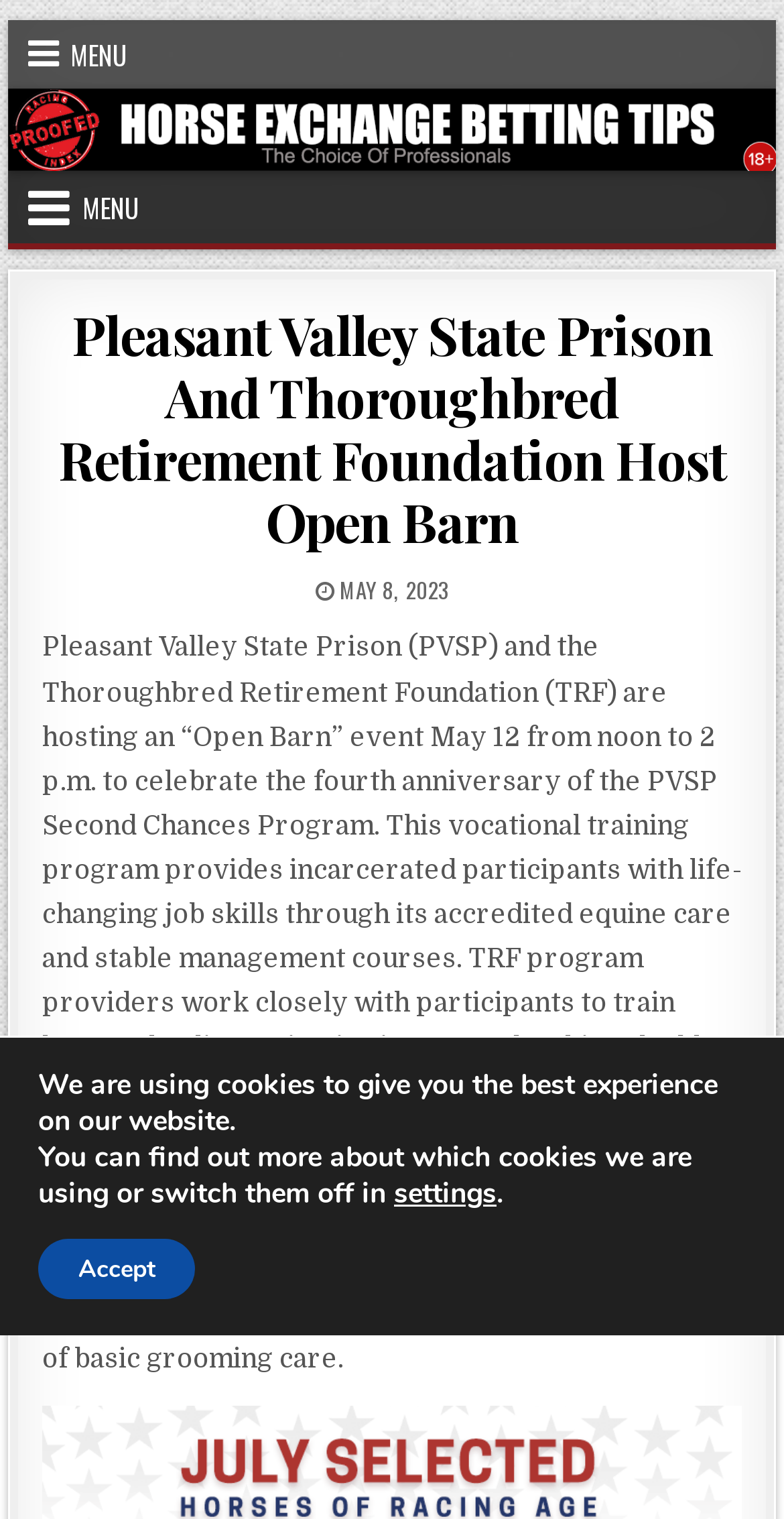Using the format (top-left x, top-left y, bottom-right x, bottom-right y), provide the bounding box coordinates for the described UI element. All values should be floating point numbers between 0 and 1: Menu

[0.01, 0.112, 0.202, 0.16]